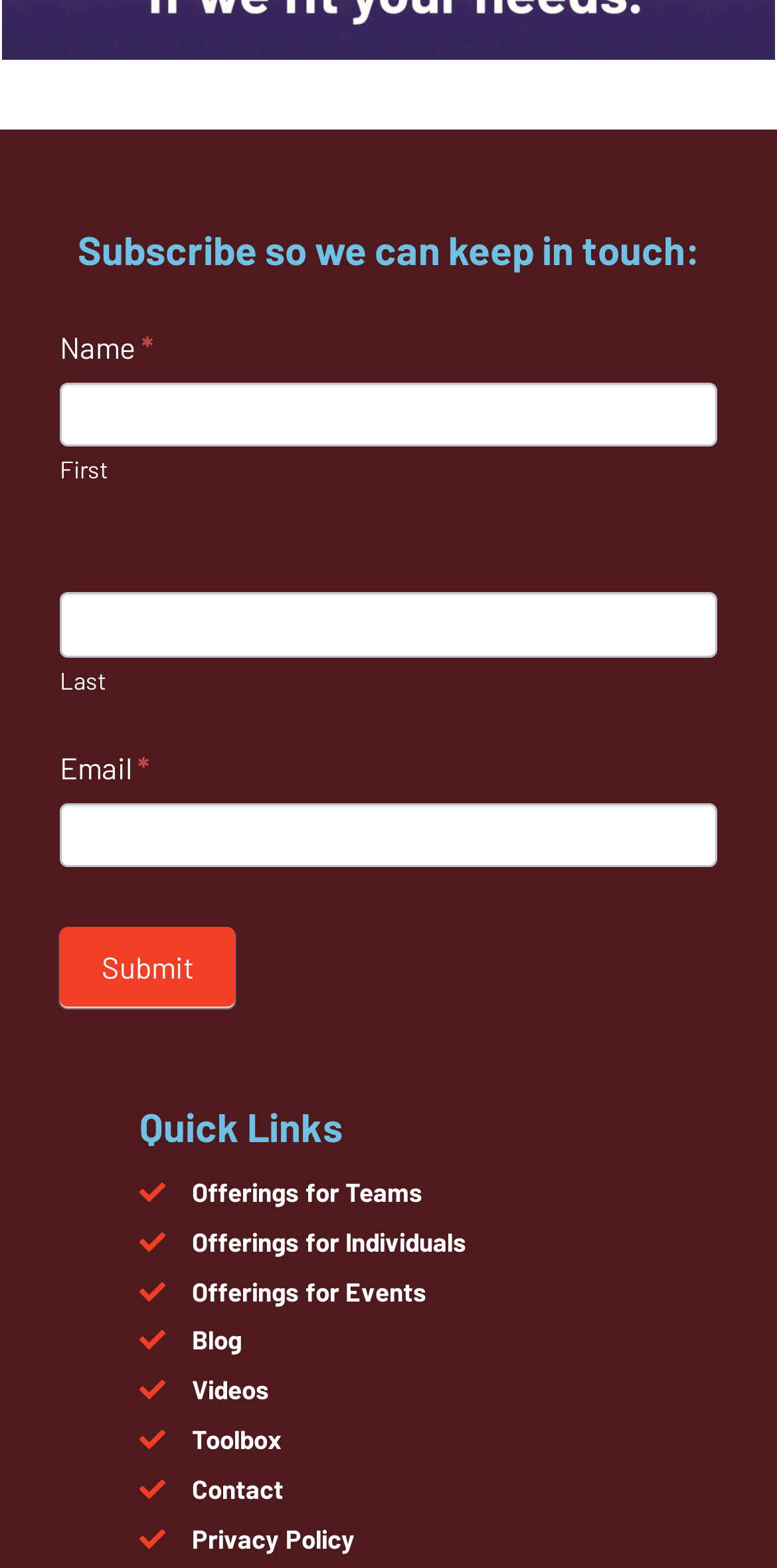What is the label of the first textbox in the 'Subscribe to Mailchimp' form?
Please craft a detailed and exhaustive response to the question.

The first textbox in the 'Subscribe to Mailchimp' form has a label 'Name', as indicated by the 'StaticText' element with the text 'Name'.